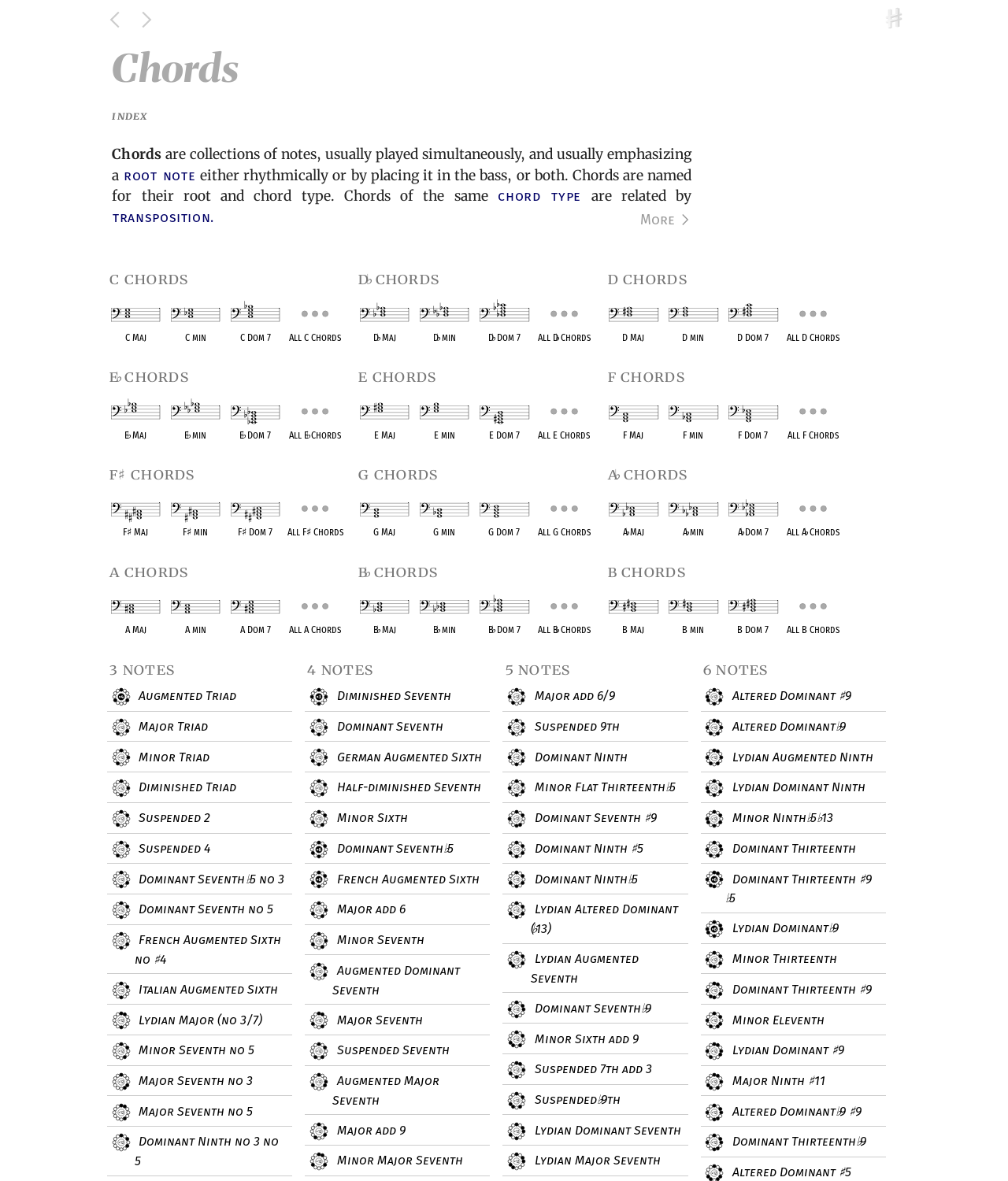Find the bounding box coordinates of the element you need to click on to perform this action: 'explore F# Maj'. The coordinates should be represented by four float values between 0 and 1, in the format [left, top, right, bottom].

[0.106, 0.436, 0.163, 0.456]